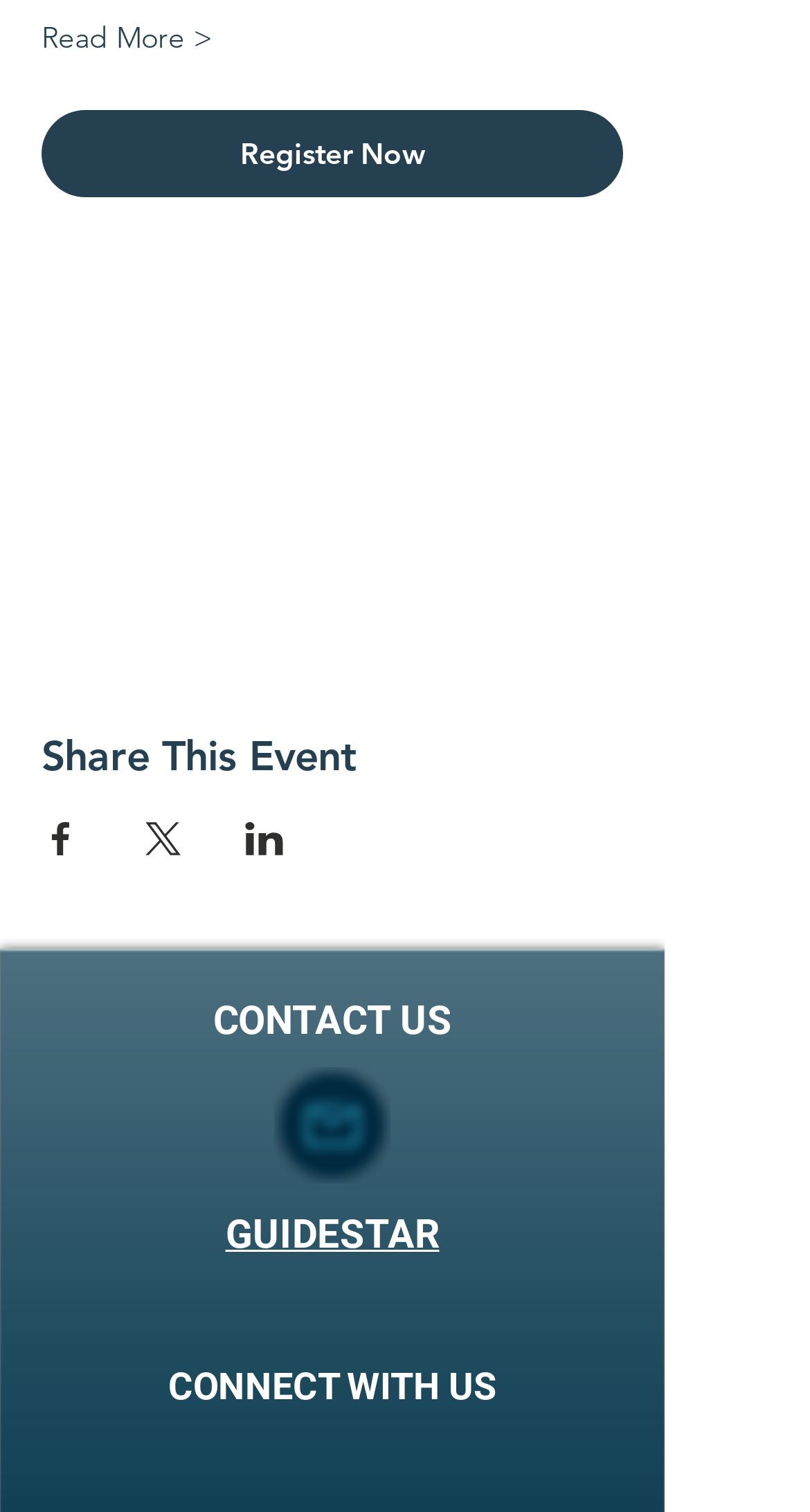Provide a single word or phrase to answer the given question: 
What is the eligibility requirement for participants?

Low-income and below low income standards